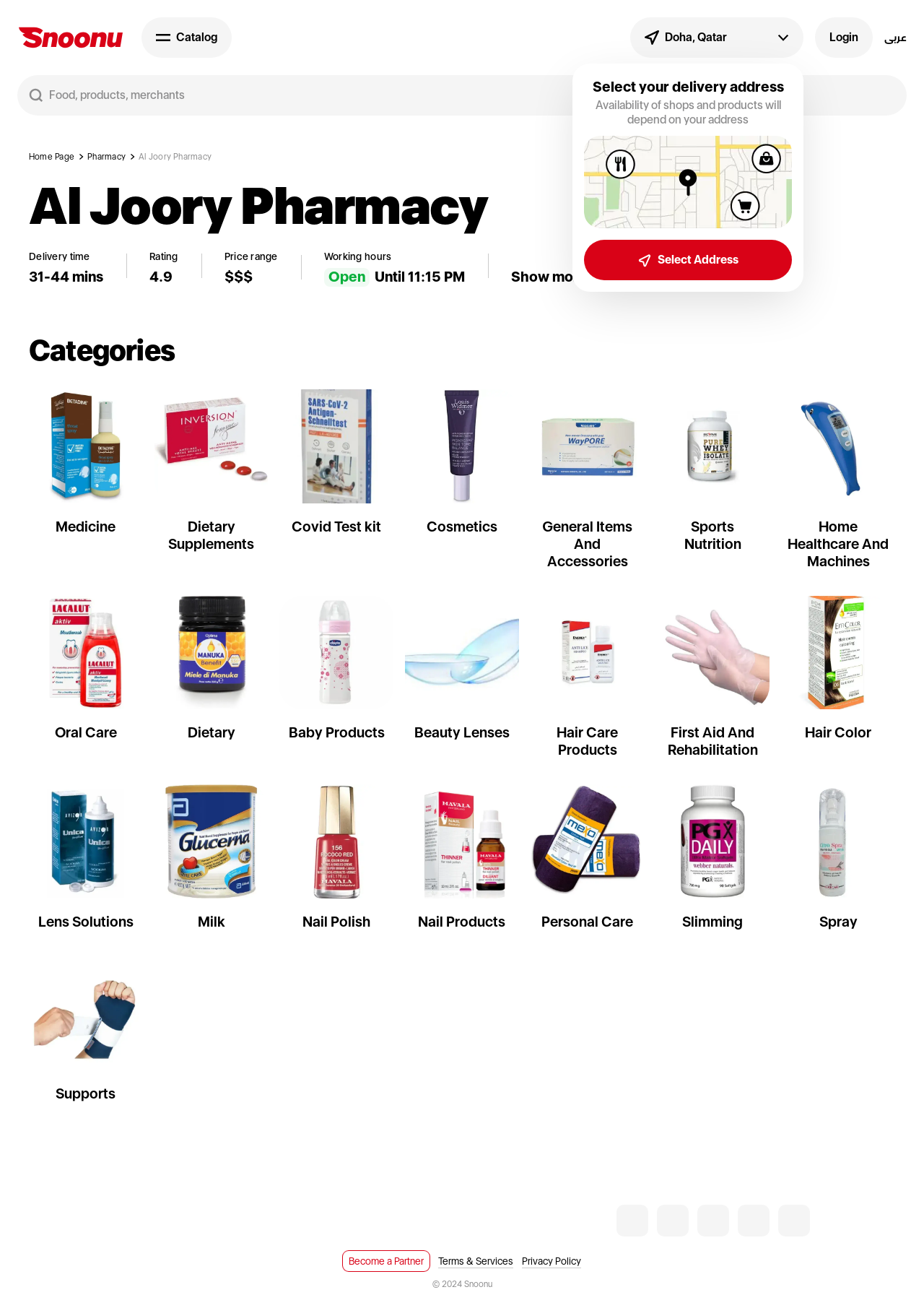Please determine the main heading text of this webpage.

Al Joory Pharmacy